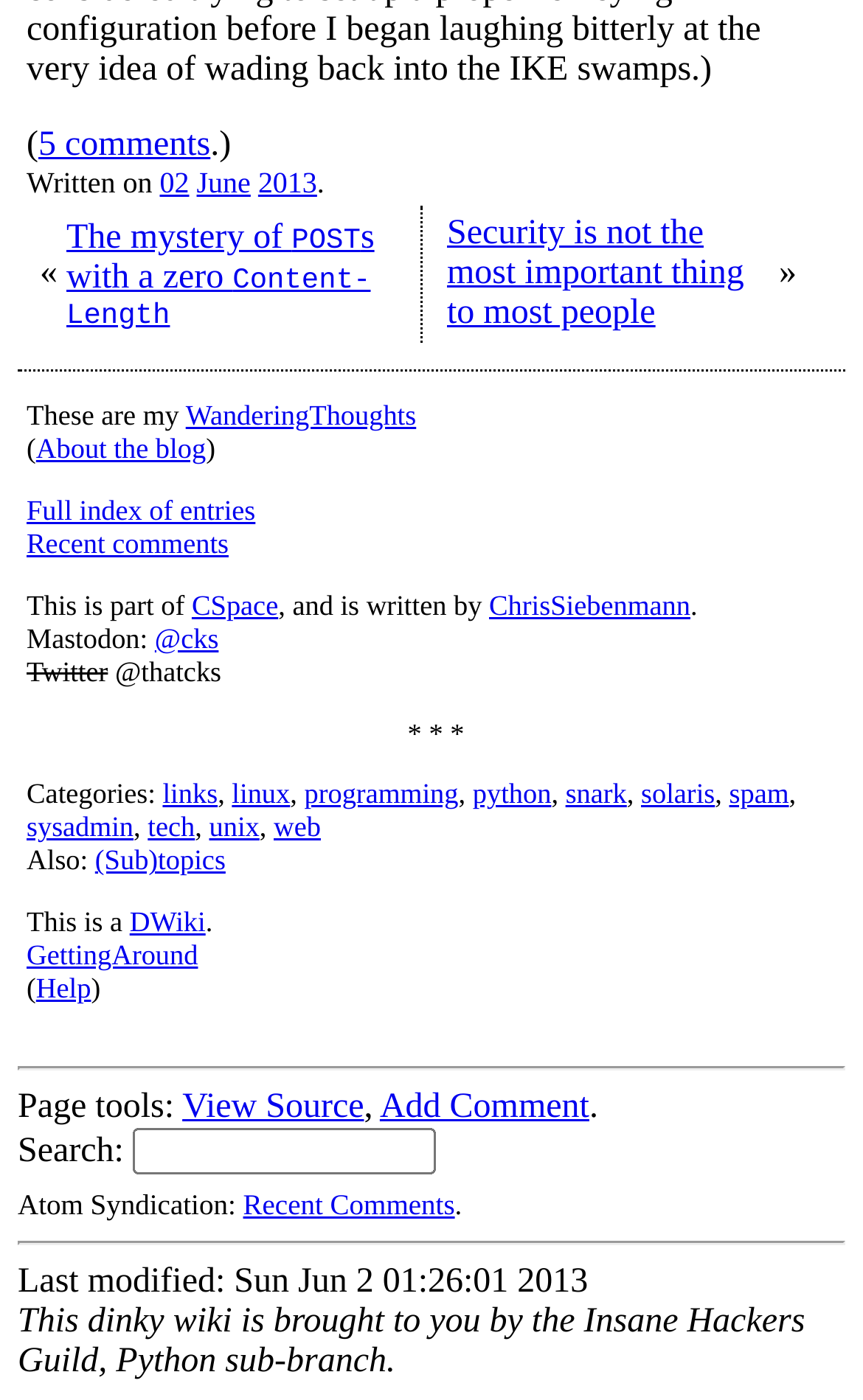Determine the bounding box coordinates of the clickable element to achieve the following action: 'Search for something'. Provide the coordinates as four float values between 0 and 1, formatted as [left, top, right, bottom].

[0.154, 0.806, 0.505, 0.839]